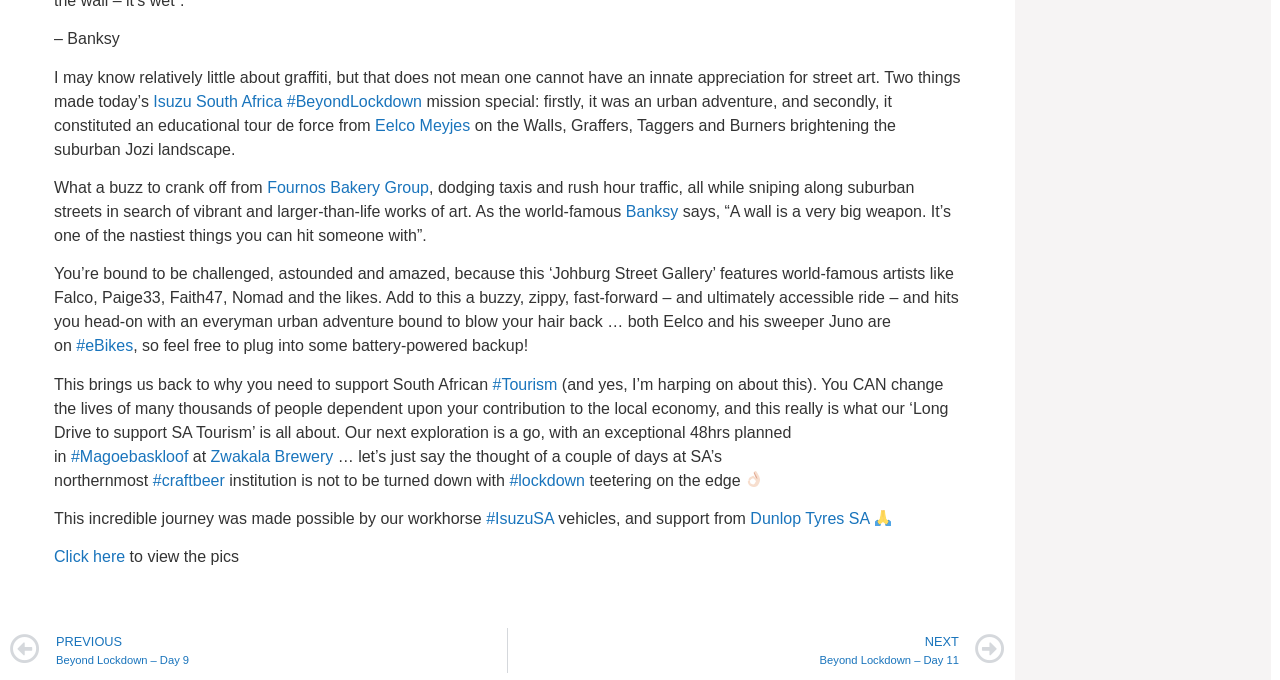Locate and provide the bounding box coordinates for the HTML element that matches this description: "NextBeyond Lockdown – Day 11Next".

[0.397, 0.923, 0.785, 0.99]